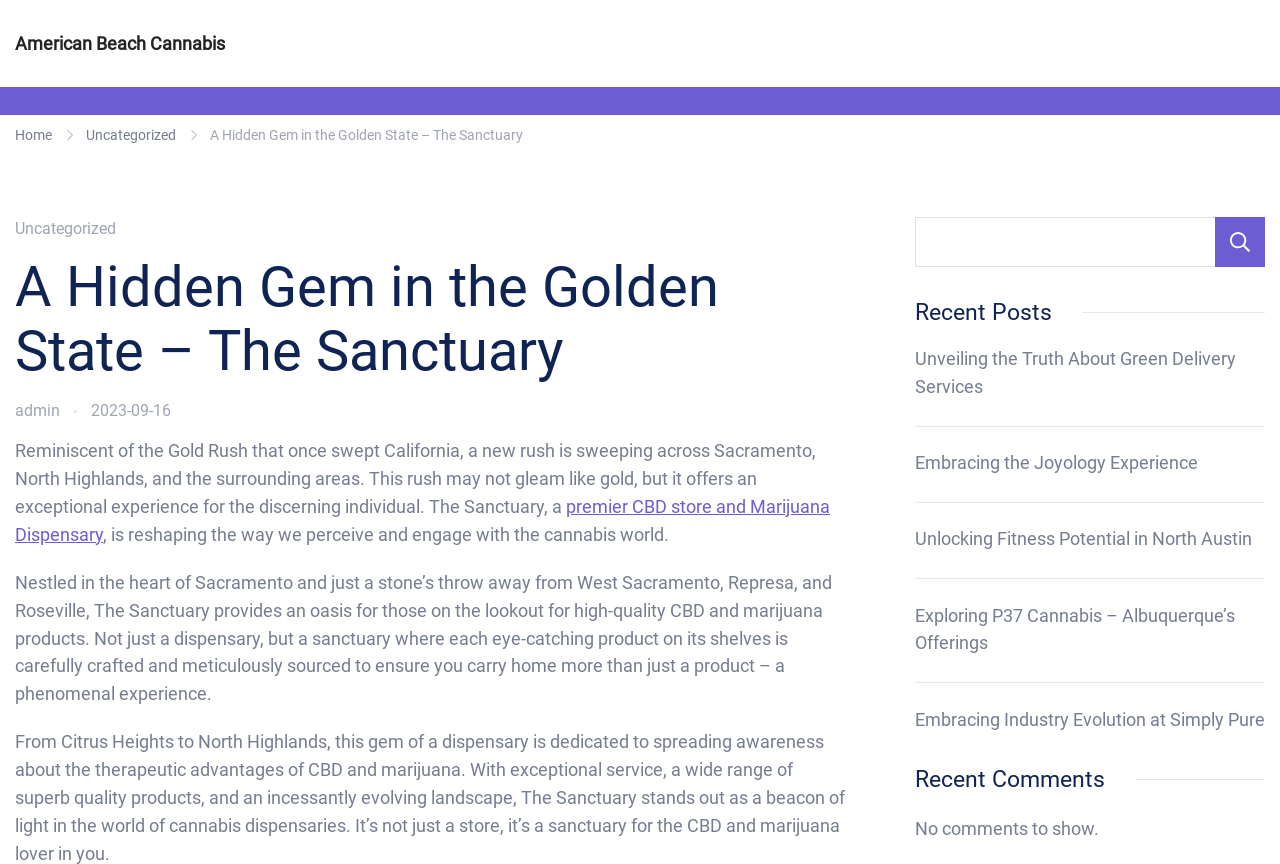Locate the bounding box of the UI element defined by this description: "American Beach Cannabis". The coordinates should be given as four float numbers between 0 and 1, formatted as [left, top, right, bottom].

[0.012, 0.038, 0.176, 0.062]